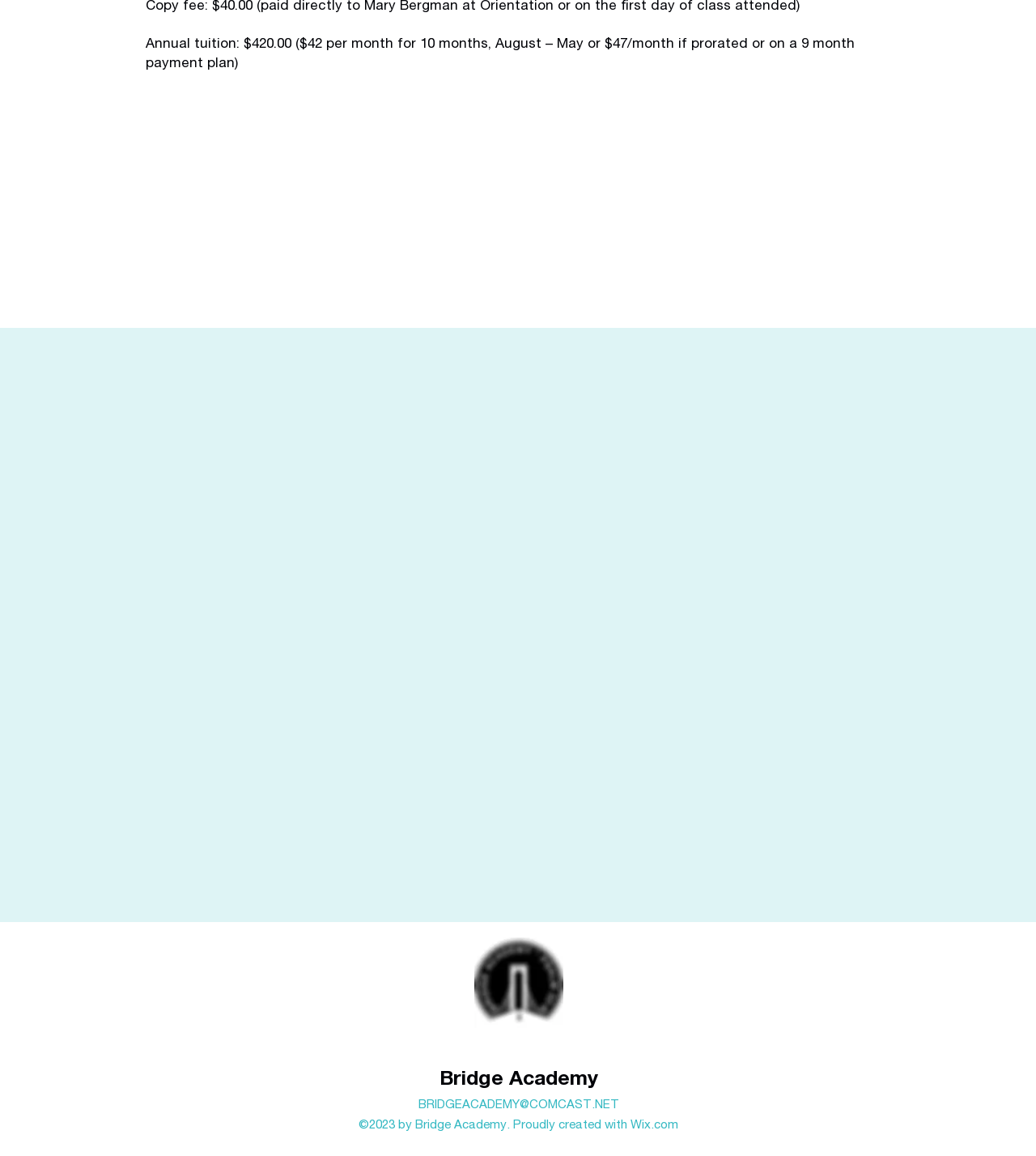From the details in the image, provide a thorough response to the question: How many children did Mary Bergman homeschool?

According to Mary Bergman's bio, she homeschooled her three children over the last 20 years. This information is provided in the static text that describes her experience and education.